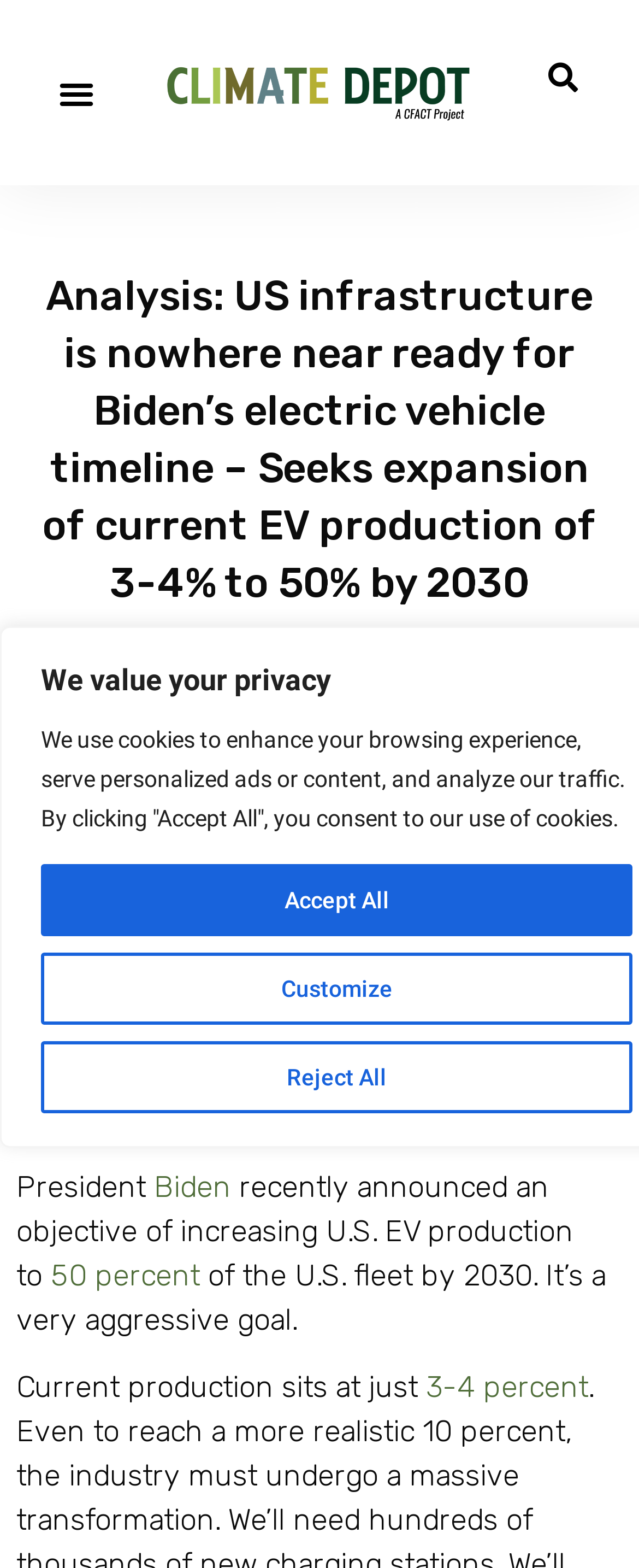Please give a succinct answer to the question in one word or phrase:
What is the target percentage of EVs in the US by 2030?

50 percent